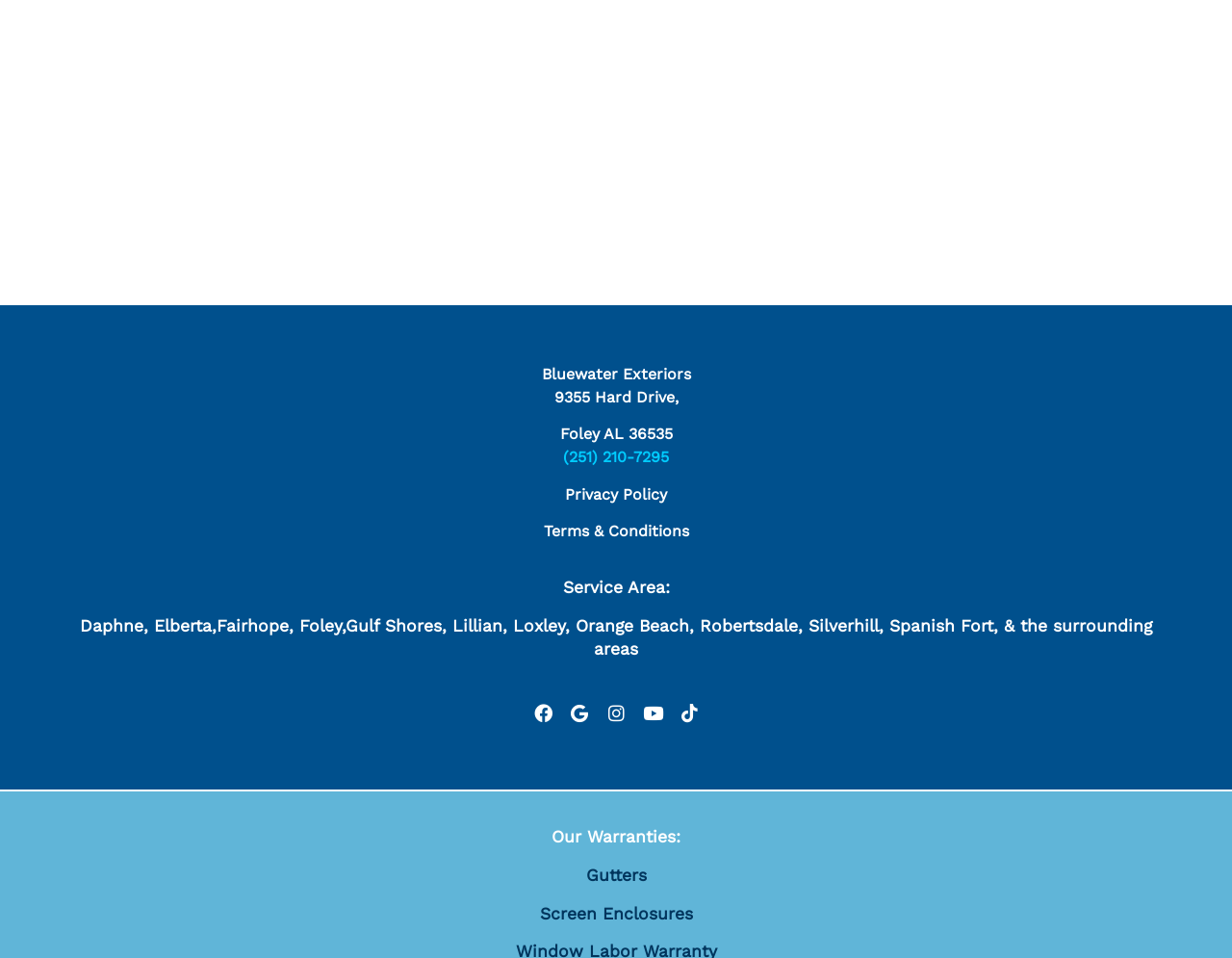Provide the bounding box coordinates of the UI element this sentence describes: "Orange Beach".

[0.467, 0.643, 0.559, 0.663]